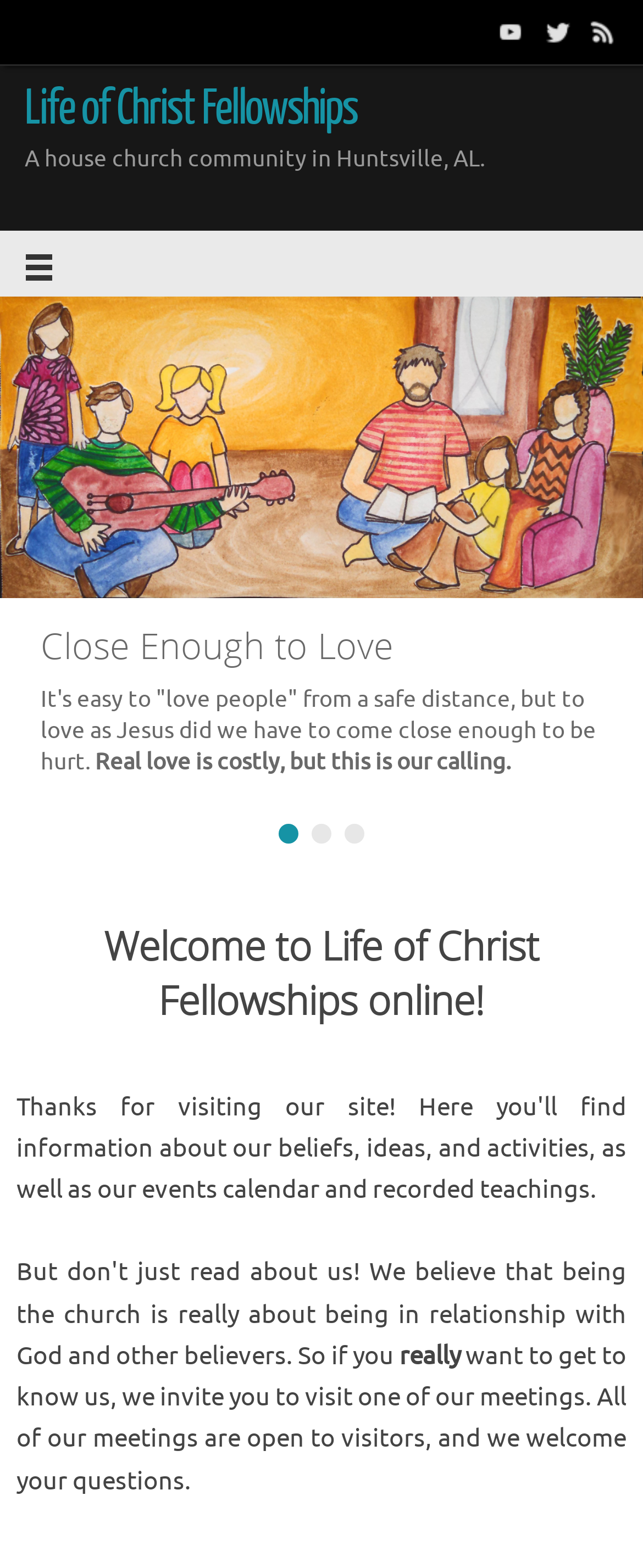How many links are in the table layout?
From the screenshot, provide a brief answer in one word or phrase.

3